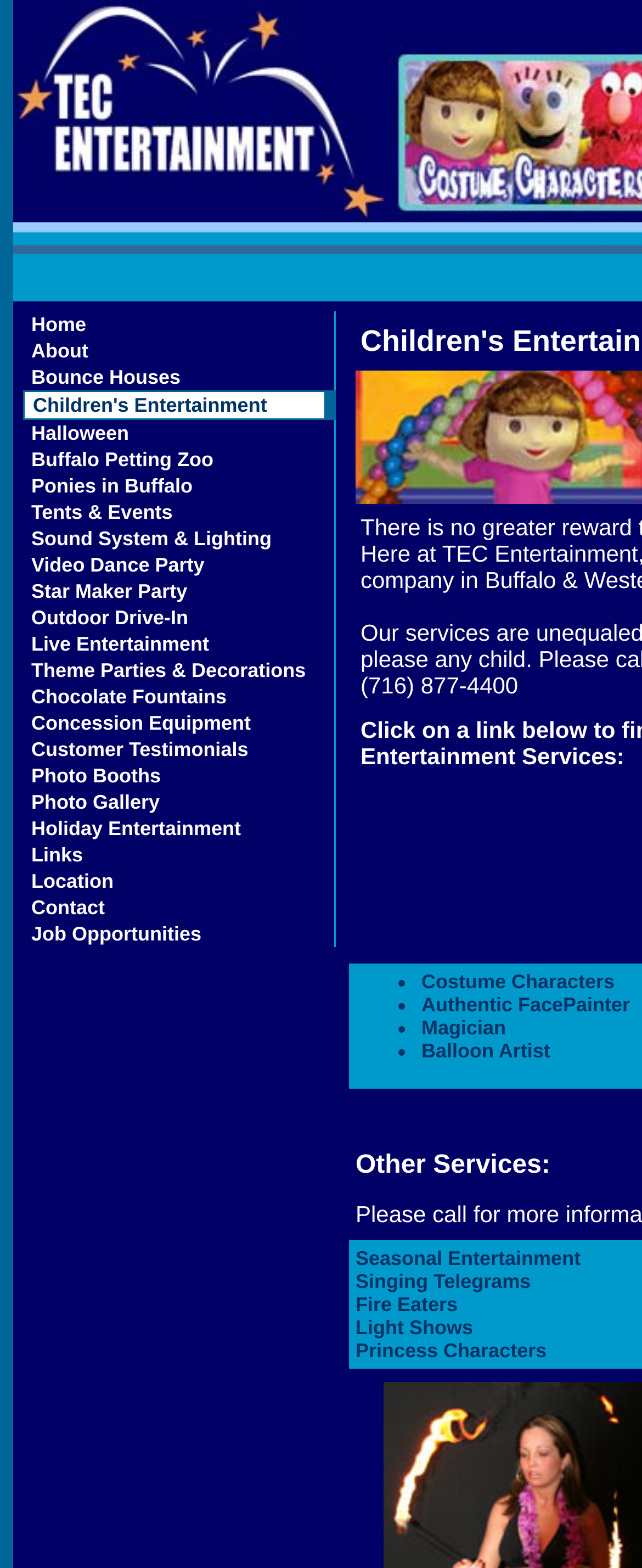Offer a detailed account of what is visible on the webpage.

The webpage is about The Entertainment Connection, a company that provides children's entertainment services for events and parties in Buffalo, Western New York, and surrounding areas. 

At the top of the page, there is a logo and a link to "TEC Entertainment" on the left side, with a navigation menu on the right side. The menu consists of 21 links, including "Home", "About", "Bounce Houses", "Children's Entertainment", and others, which are arranged horizontally and take up most of the top section of the page.

Below the navigation menu, there is a section with a list of services offered by the company. The list is divided into bullet points, with each point represented by a "•" symbol. The services listed include "Costume Characters", "Authentic Face Painte", "Magician", "Balloon Artist", and others.

On the right side of the page, there is a section with two lines of text, "(716) 877-4400" and "Light Shows", followed by "Princess Characters" below it.

Overall, the webpage is organized in a clear and concise manner, with different sections and elements arranged in a logical and easy-to-follow layout.